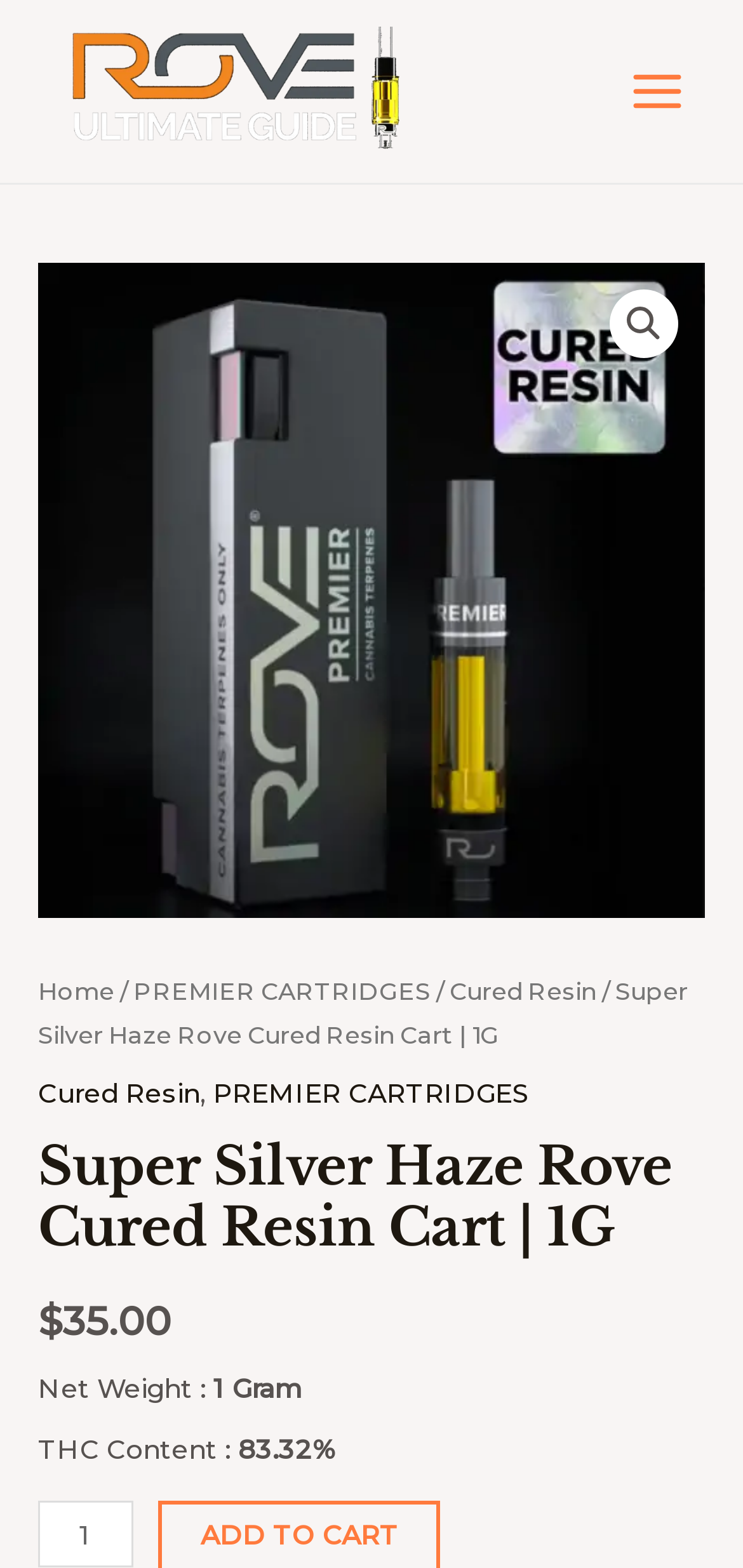What type of product is being sold?
Please respond to the question thoroughly and include all relevant details.

I determined the type of product by looking at the product name 'Super Silver Haze Rove Cured Resin Cart | 1G' which is located at the top of the webpage. This name is likely to be the type of product being sold.